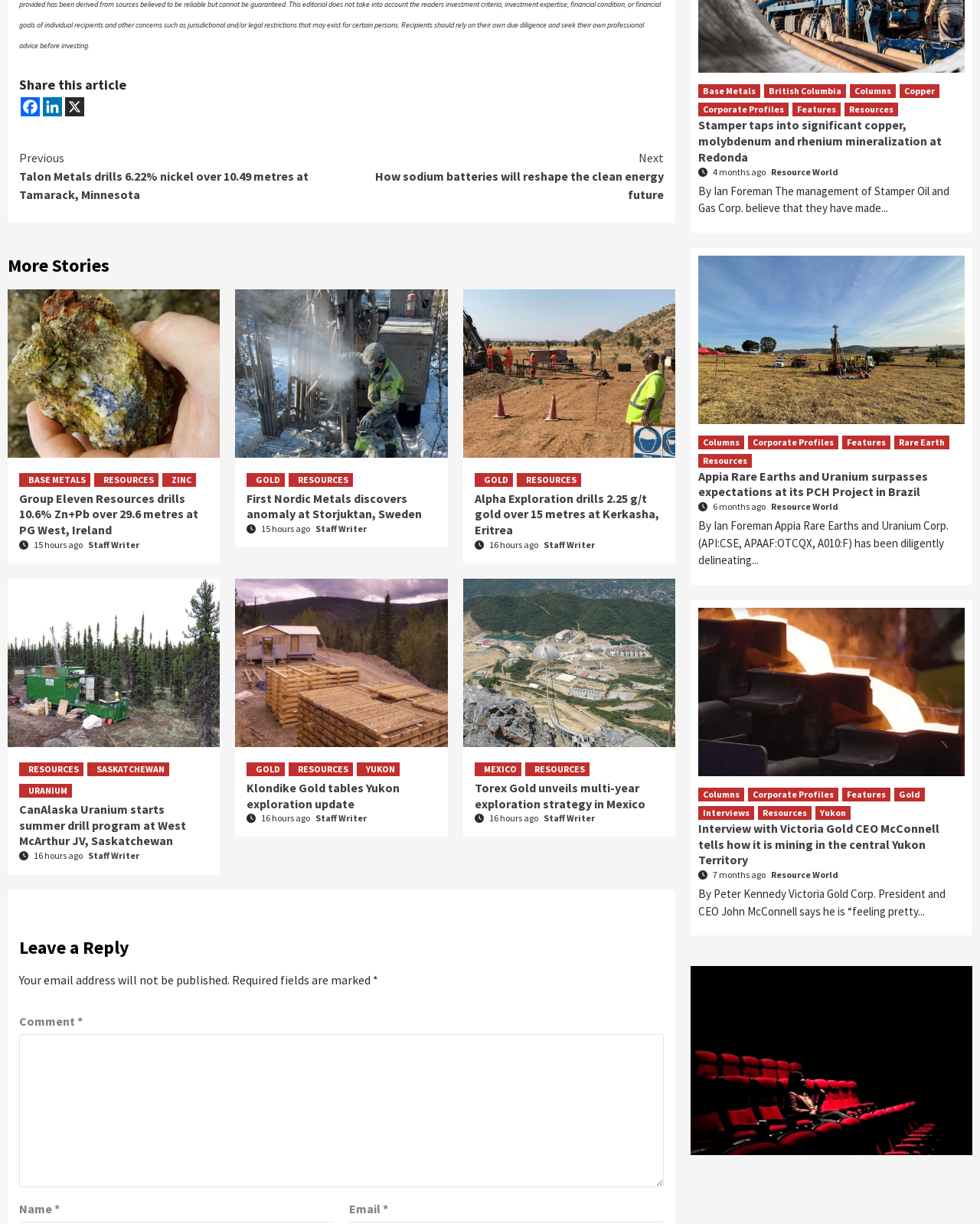Pinpoint the bounding box coordinates of the element to be clicked to execute the instruction: "Continue reading the article".

[0.02, 0.115, 0.677, 0.173]